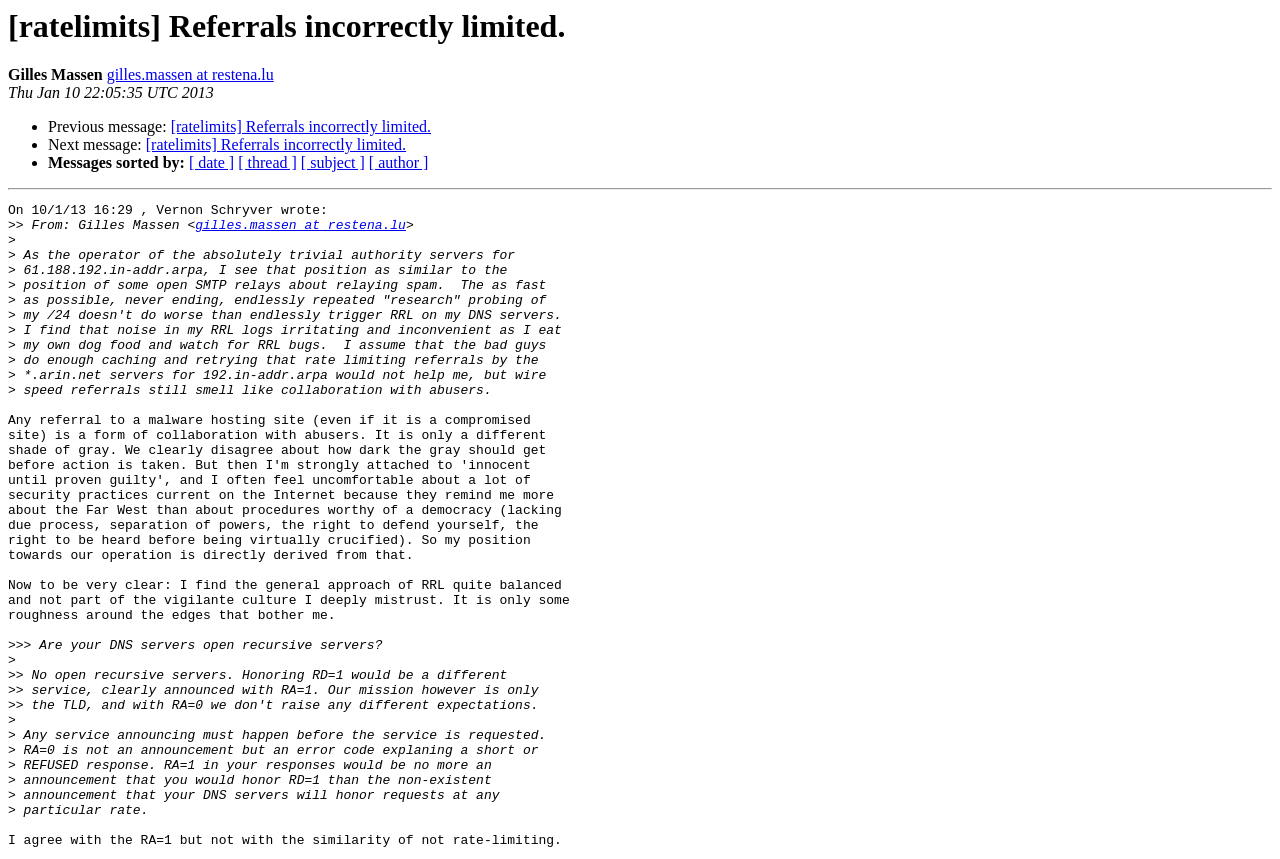Indicate the bounding box coordinates of the element that needs to be clicked to satisfy the following instruction: "Click the 'Products' link". The coordinates should be four float numbers between 0 and 1, i.e., [left, top, right, bottom].

None